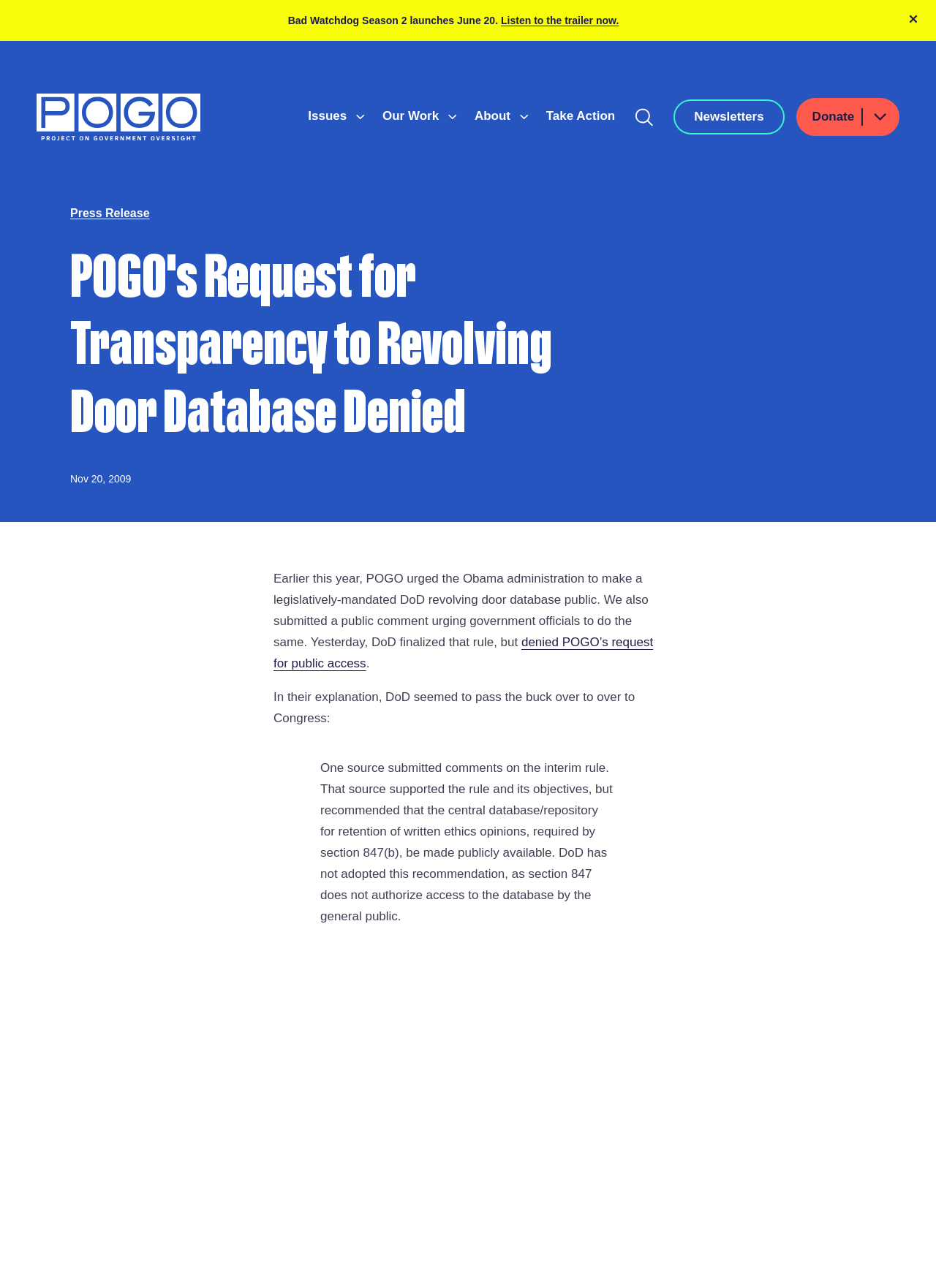Identify the bounding box coordinates of the region I need to click to complete this instruction: "Read the USA Today article".

[0.523, 0.987, 0.628, 0.998]